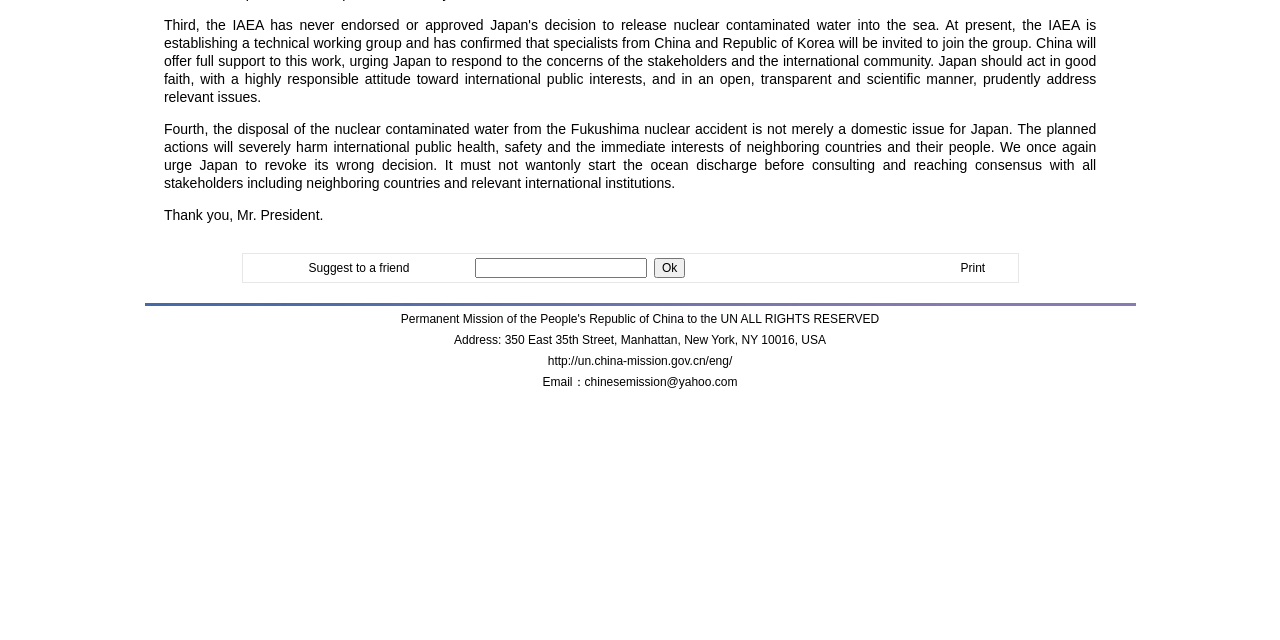Determine the bounding box for the described HTML element: "input value="Ok" name="Subject" value="Ok"". Ensure the coordinates are four float numbers between 0 and 1 in the format [left, top, right, bottom].

[0.511, 0.403, 0.535, 0.434]